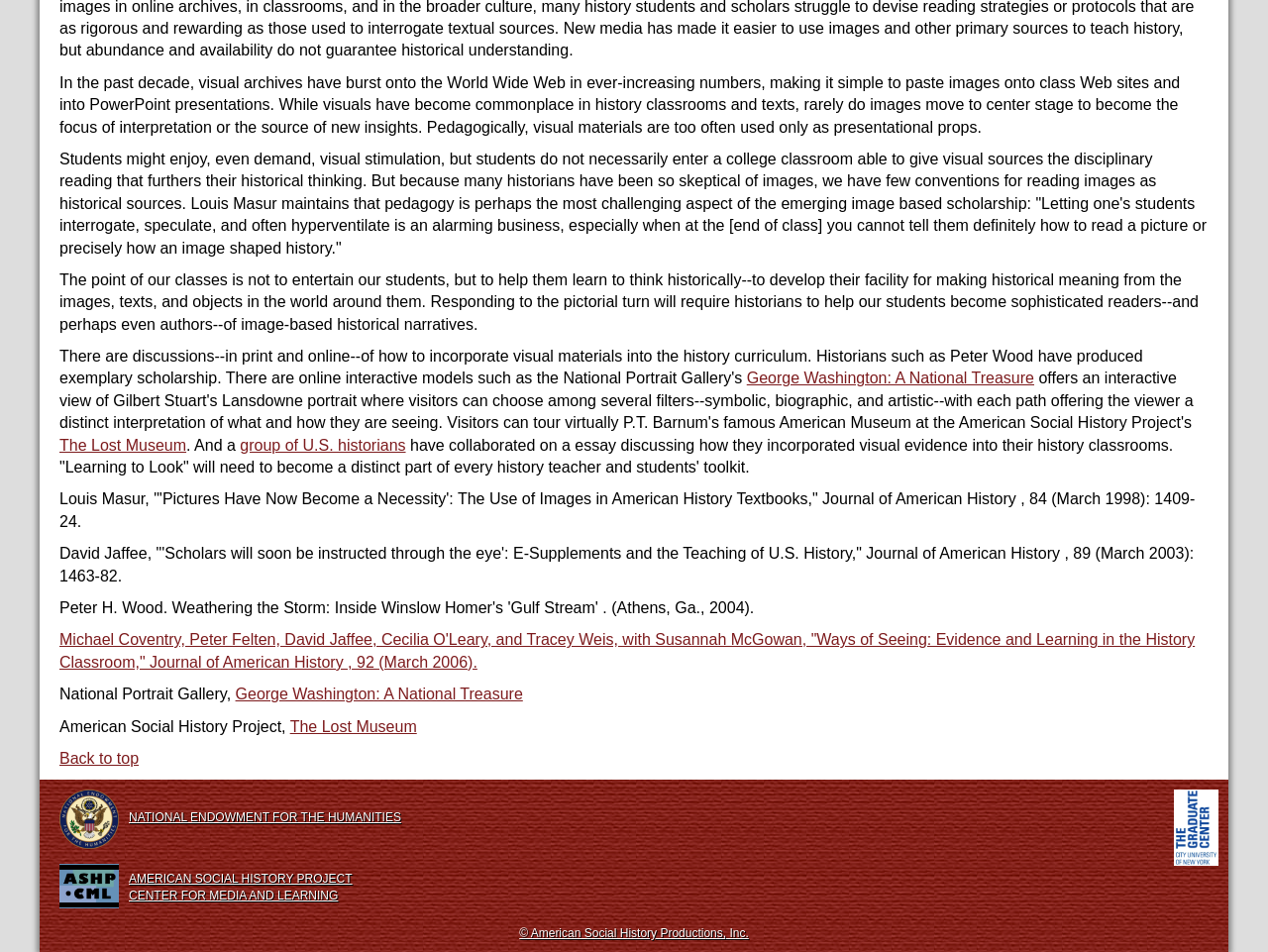Pinpoint the bounding box coordinates of the area that must be clicked to complete this instruction: "Click on 'George Washington: A National Treasure'".

[0.589, 0.389, 0.816, 0.406]